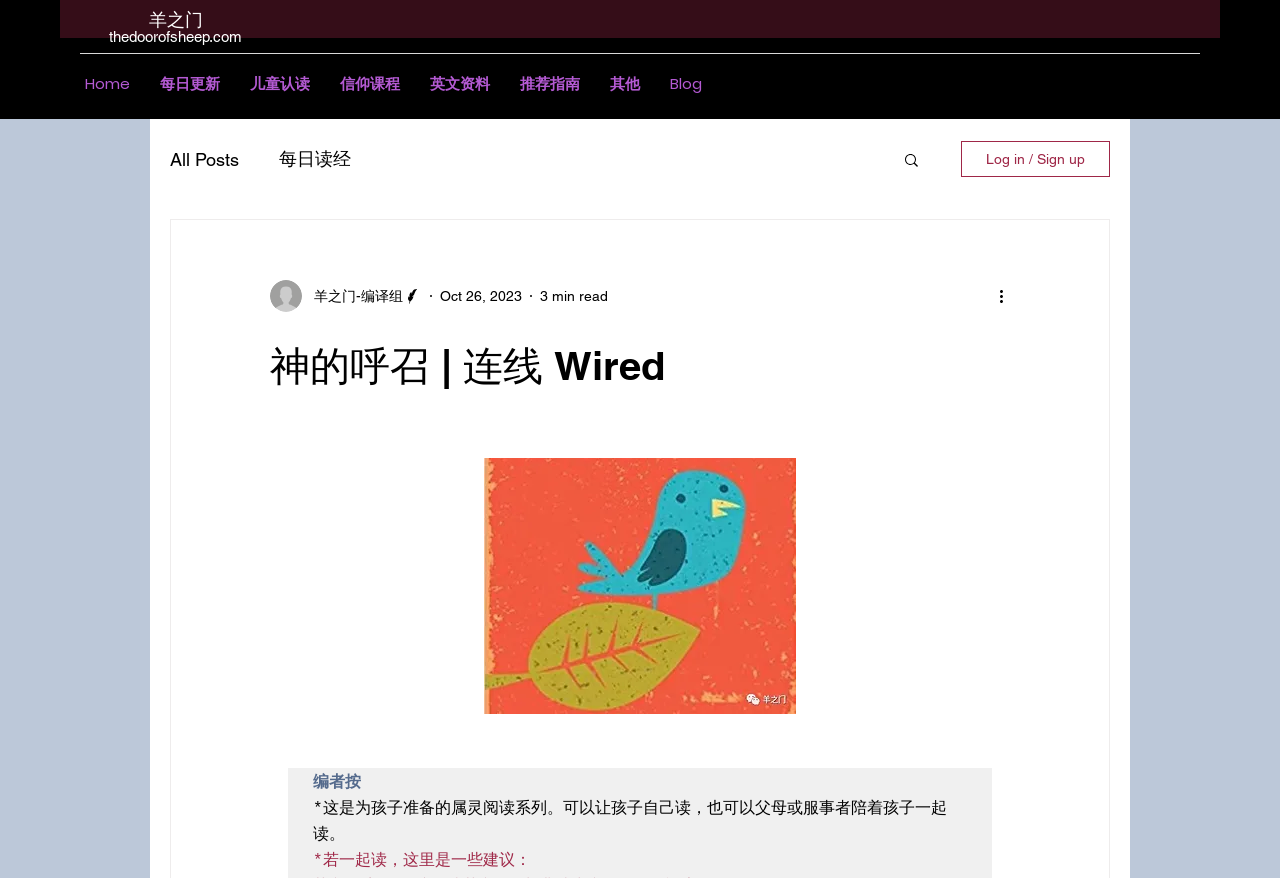Please indicate the bounding box coordinates for the clickable area to complete the following task: "Click the 'Home' link". The coordinates should be specified as four float numbers between 0 and 1, i.e., [left, top, right, bottom].

[0.055, 0.079, 0.113, 0.113]